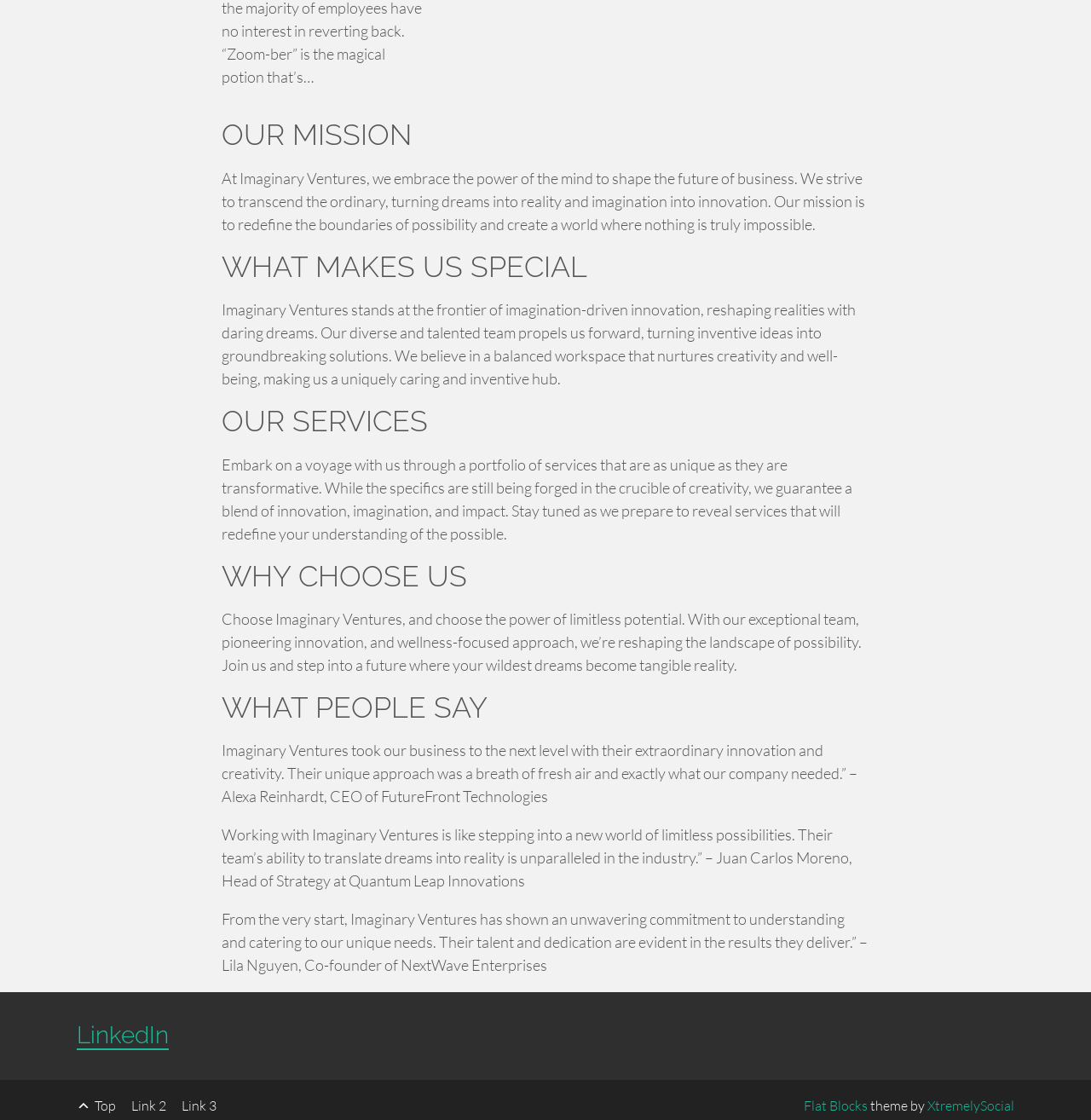Carefully examine the image and provide an in-depth answer to the question: How many testimonials are provided on the webpage?

There are three StaticText elements with testimonials from different individuals, namely Alexa Reinhardt, Juan Carlos Moreno, and Lila Nguyen, which suggests that there are three testimonials provided on the webpage.